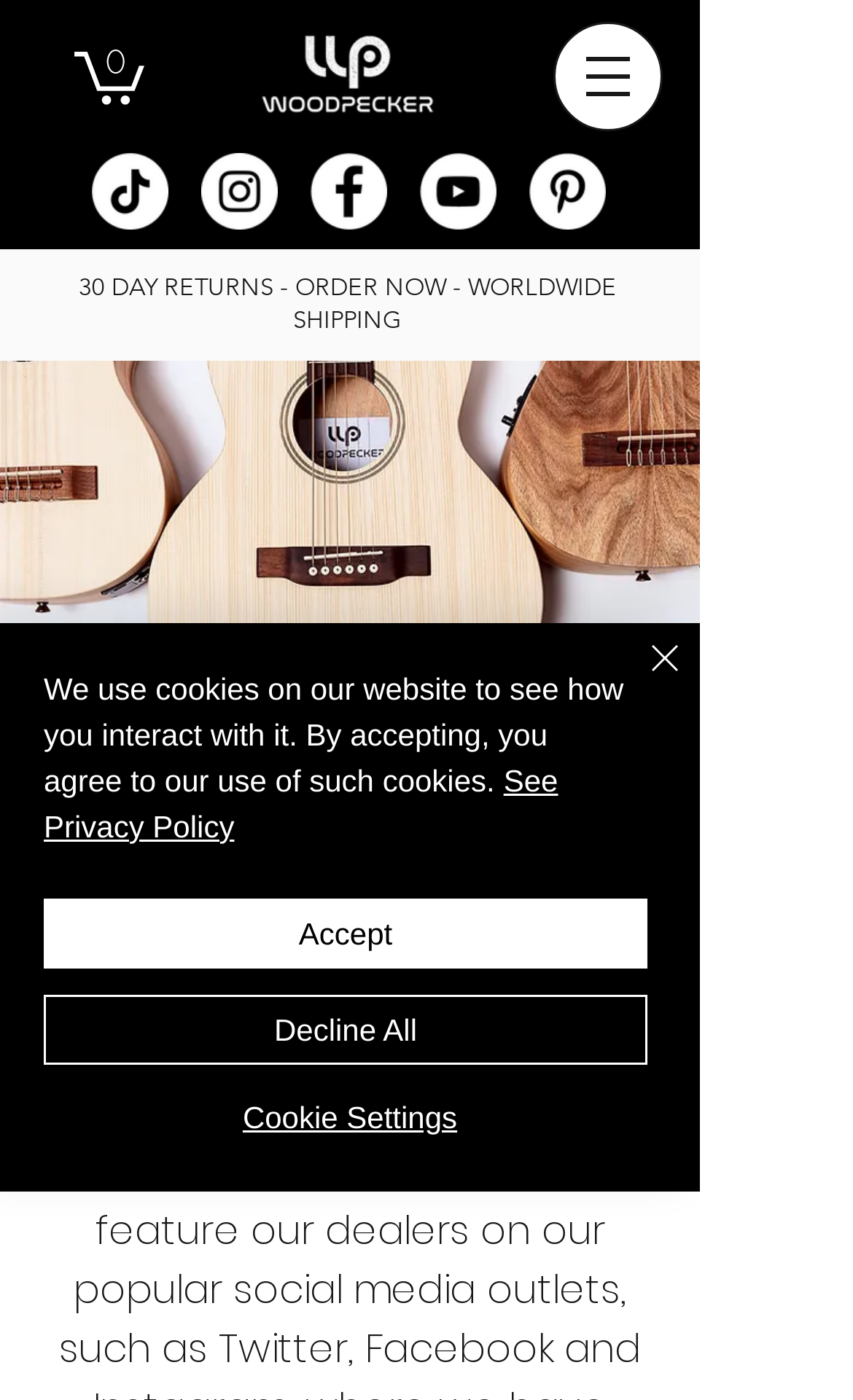Please provide the bounding box coordinates for the UI element as described: "aria-label="YouTube"". The coordinates must be four floats between 0 and 1, represented as [left, top, right, bottom].

[0.492, 0.109, 0.582, 0.164]